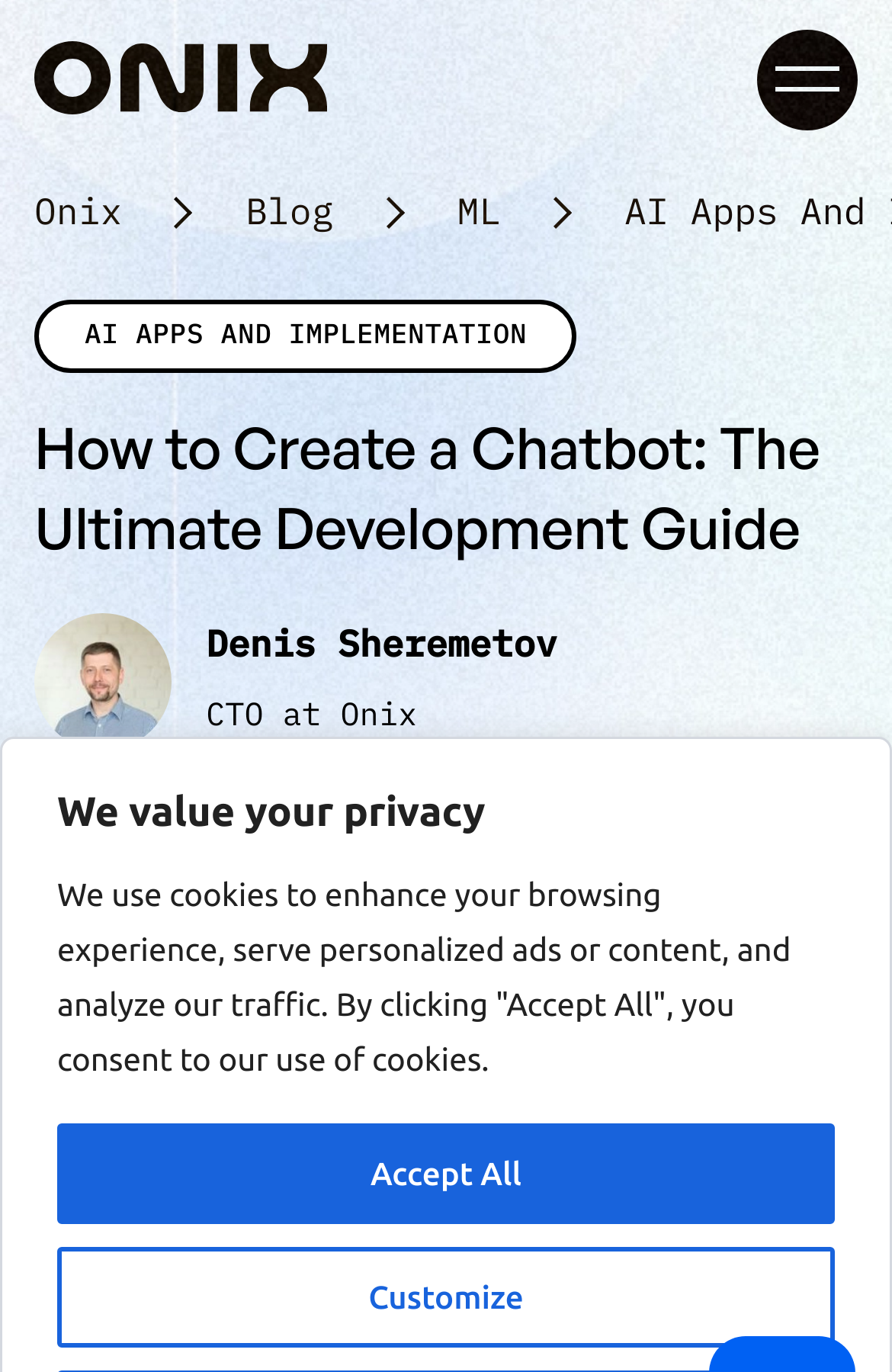Specify the bounding box coordinates of the area that needs to be clicked to achieve the following instruction: "Read the blog".

[0.275, 0.142, 0.374, 0.168]